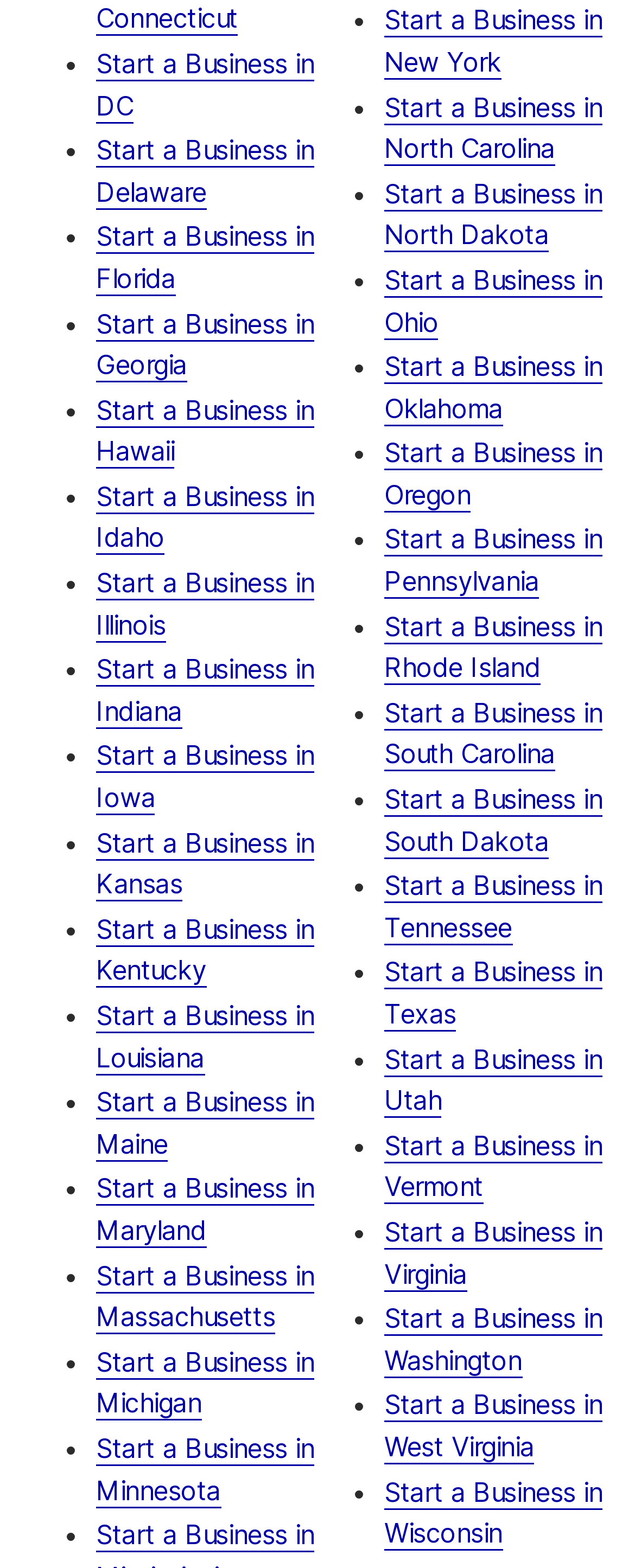What is the last state listed to start a business in?
Examine the image closely and answer the question with as much detail as possible.

The last state listed to start a business in is Wisconsin, which can be found by looking at the last link on the webpage, 'Start a Business in Wisconsin'.